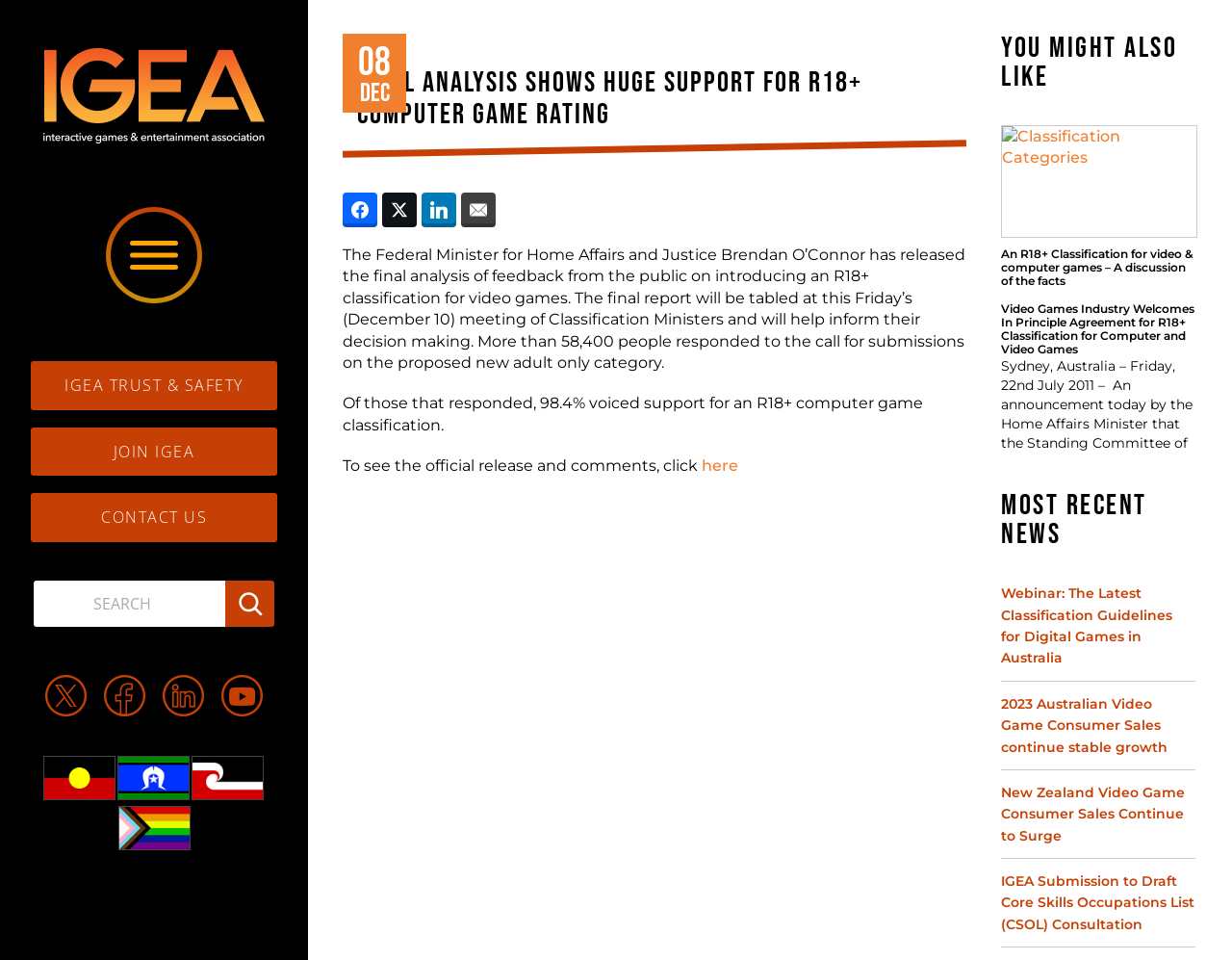Carefully observe the image and respond to the question with a detailed answer:
How many people responded to the call for submissions?

According to the webpage content, 'More than 58,400 people responded to the call for submissions on the proposed new adult only category', which indicates the number of people who responded.